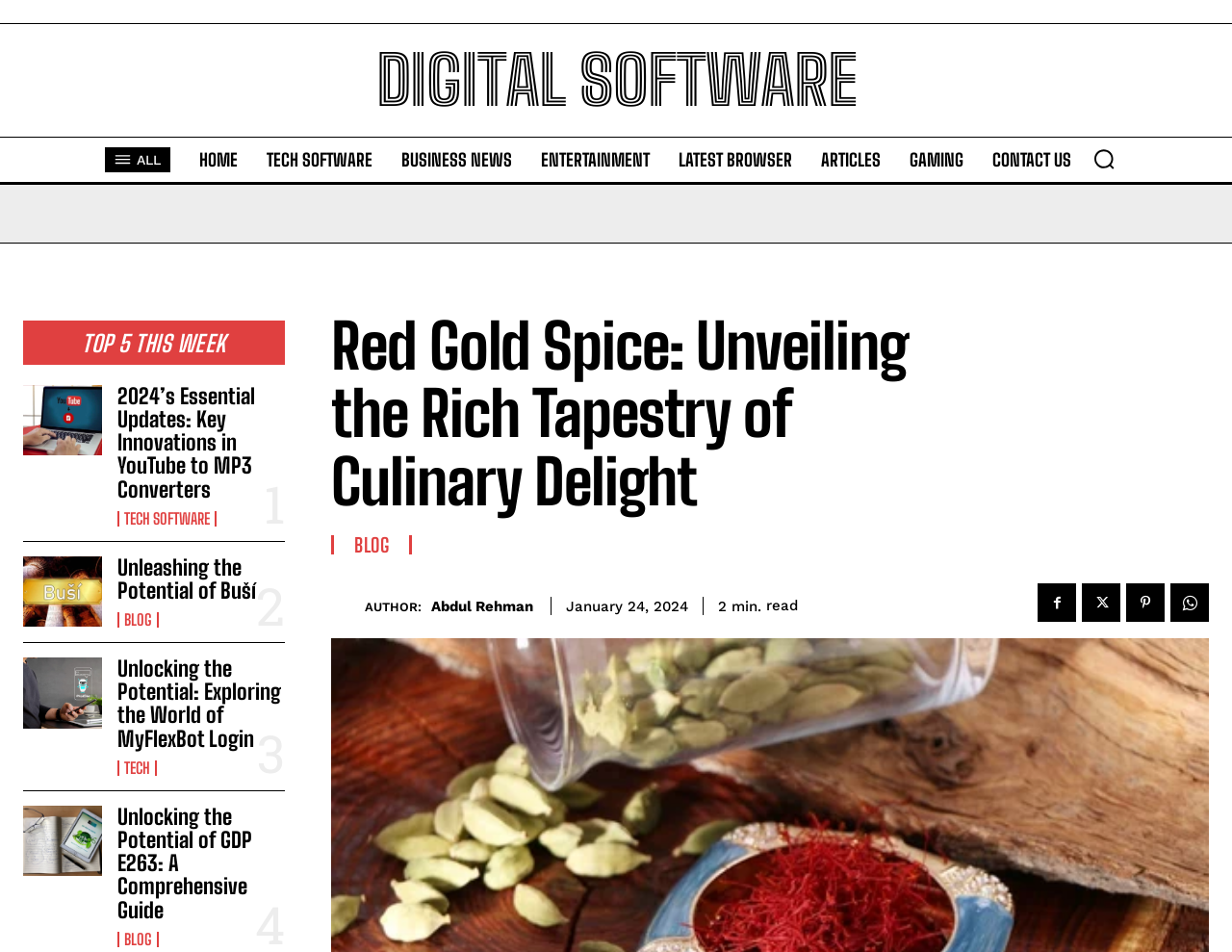Locate the bounding box coordinates of the clickable area needed to fulfill the instruction: "Explore the 'TECH SOFTWARE' category".

[0.209, 0.144, 0.31, 0.192]